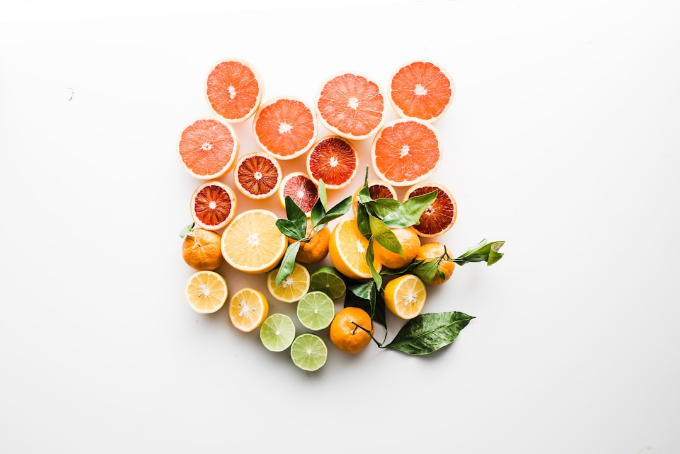How many types of citrus fruits are featured? Based on the image, give a response in one word or a short phrase.

Three